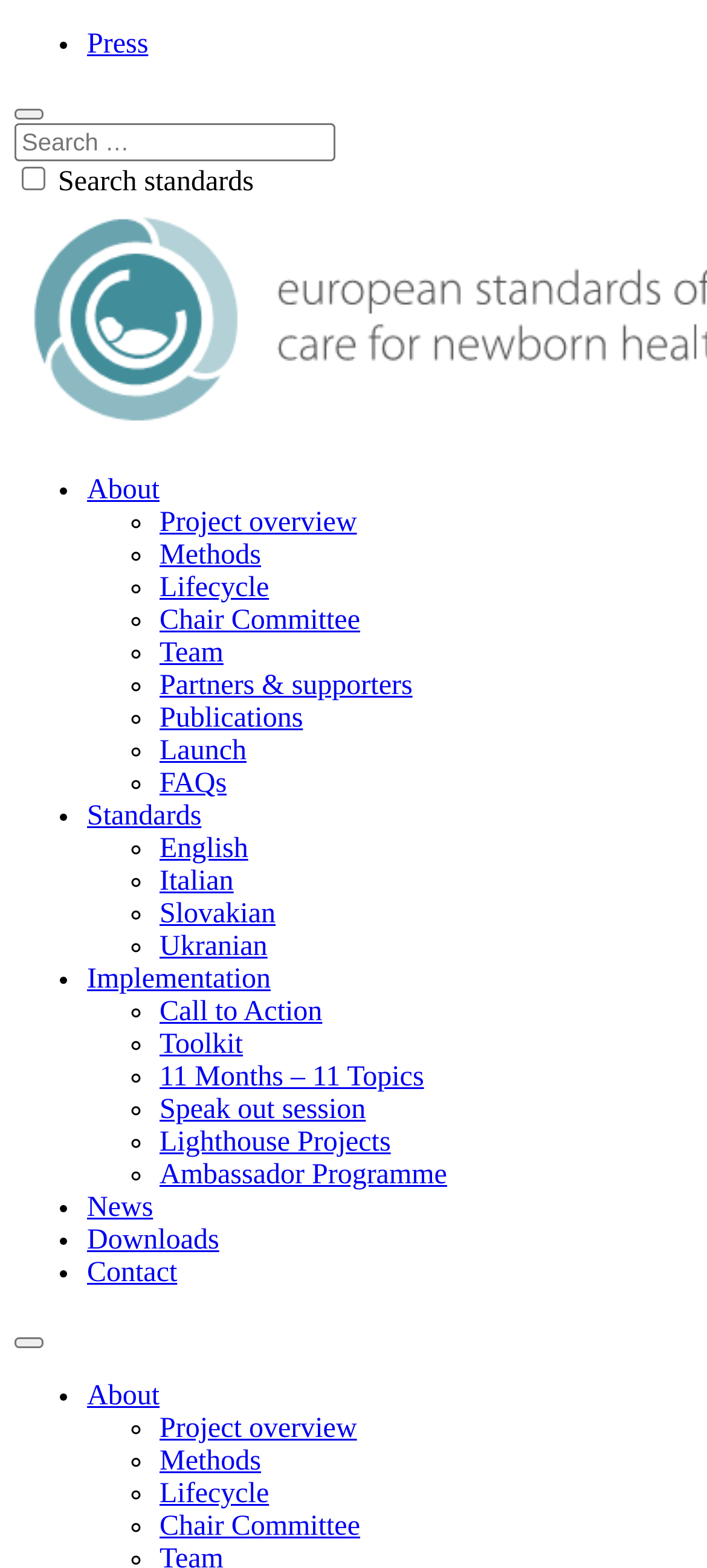Kindly provide the bounding box coordinates of the section you need to click on to fulfill the given instruction: "Go to project overview".

[0.226, 0.324, 0.505, 0.343]